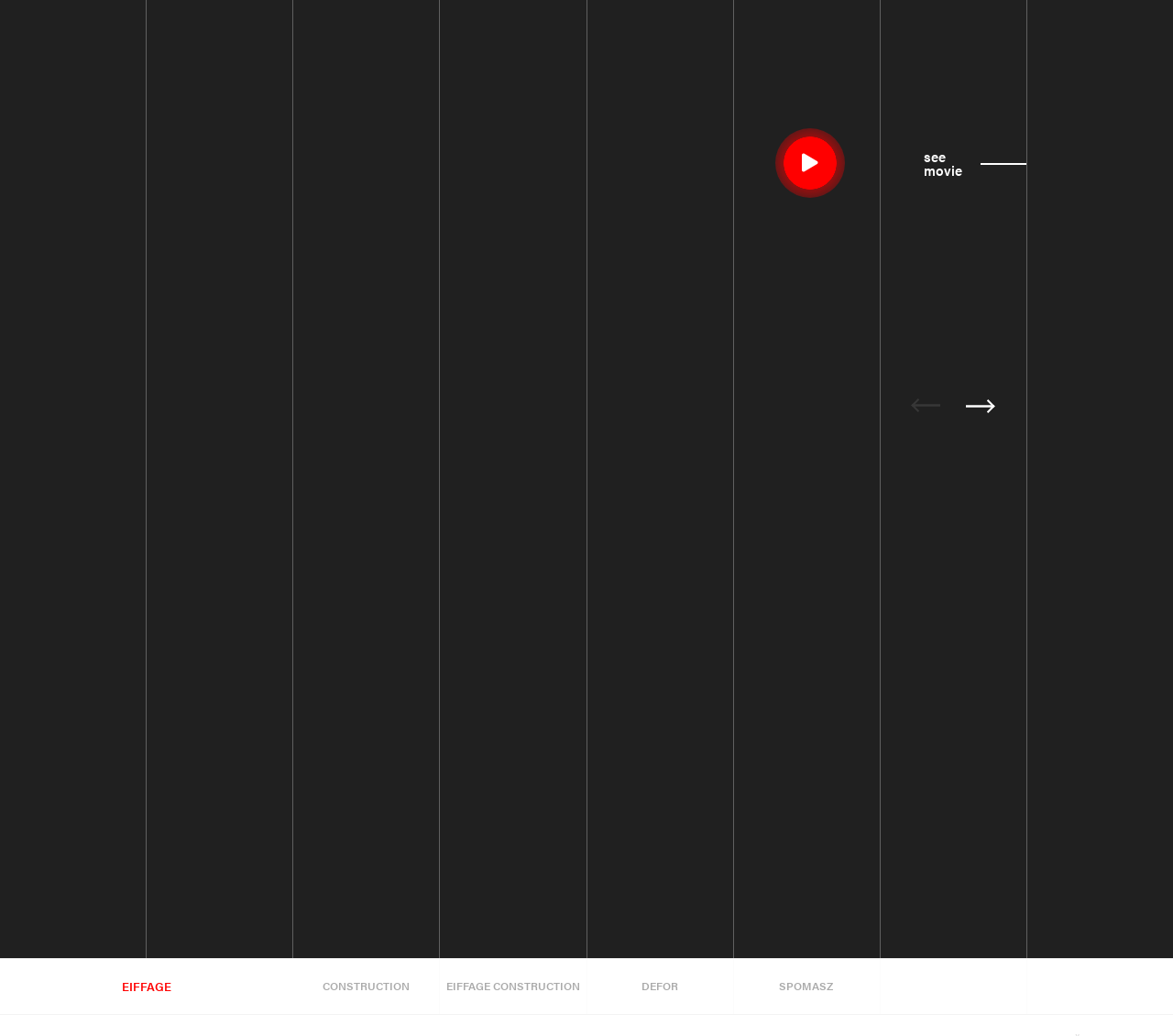Identify the bounding box coordinates of the HTML element based on this description: "Construction".

[0.25, 0.926, 0.375, 0.977]